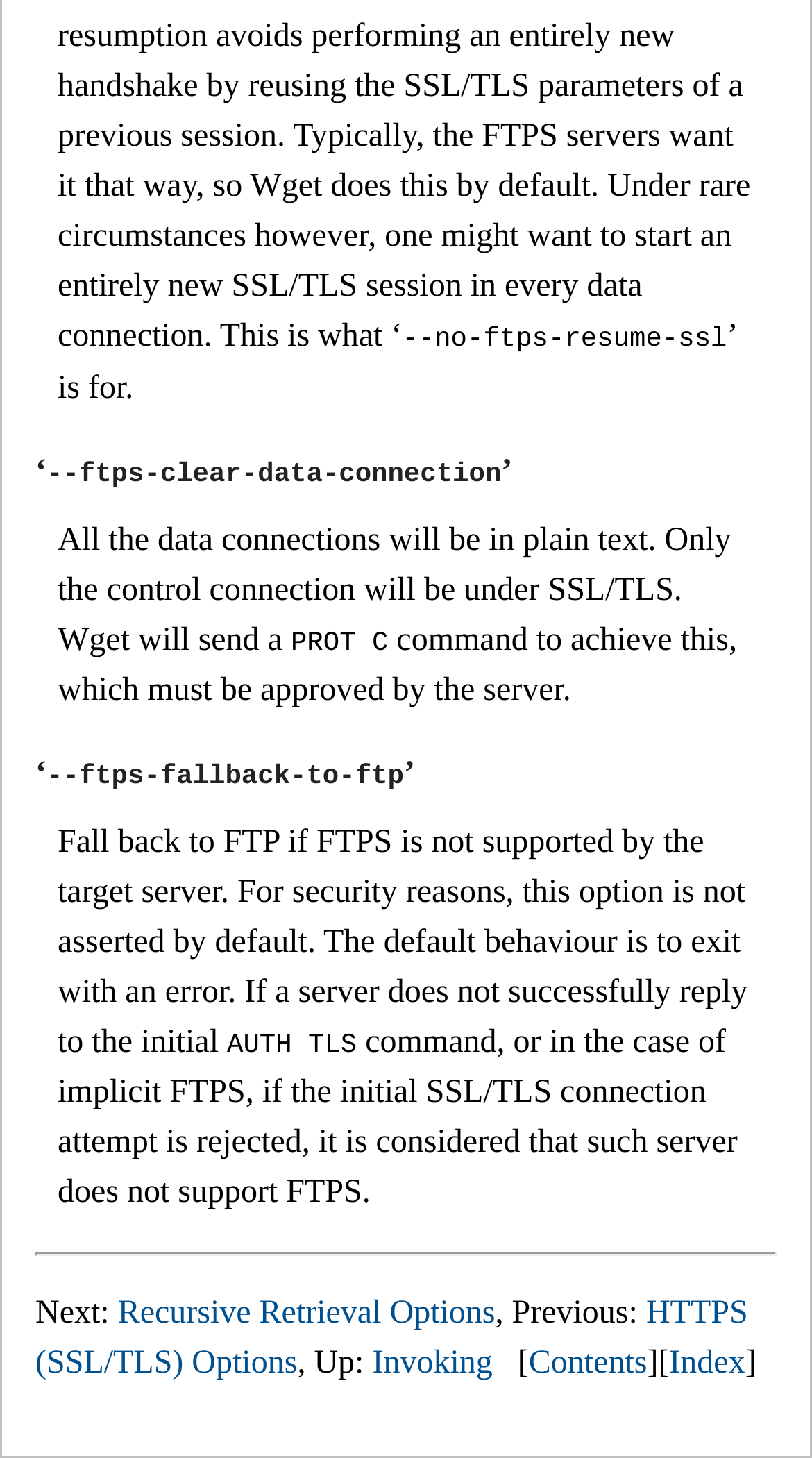Using the provided element description: "Invoking", determine the bounding box coordinates of the corresponding UI element in the screenshot.

[0.458, 0.923, 0.607, 0.948]